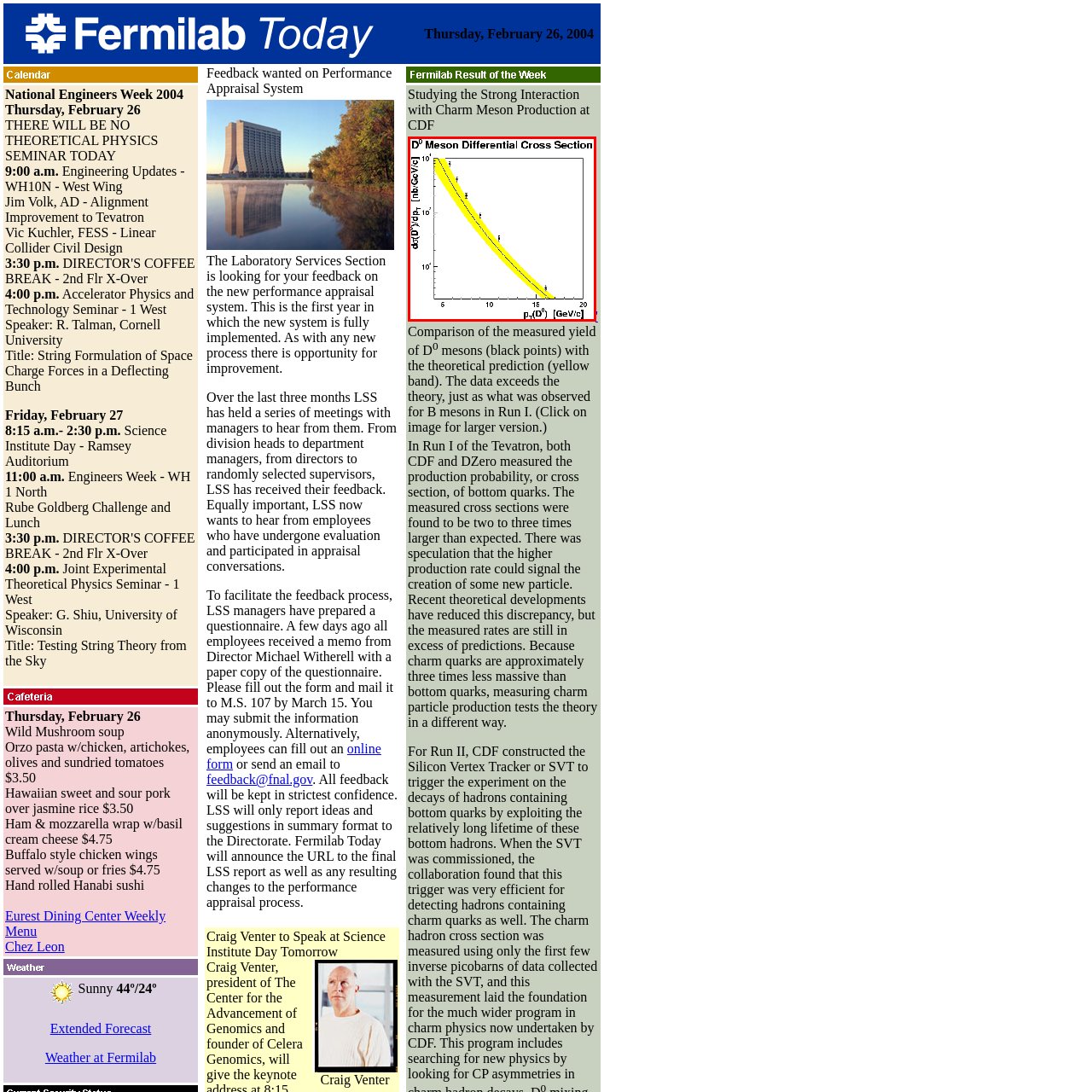What does the yellow band represent?
Observe the image marked by the red bounding box and answer in detail.

The yellow band highlighted in the graph represents the theoretical prediction envelope for the D⁰ meson's production, which provides a predicted range of values for the differential cross section based on theoretical models.